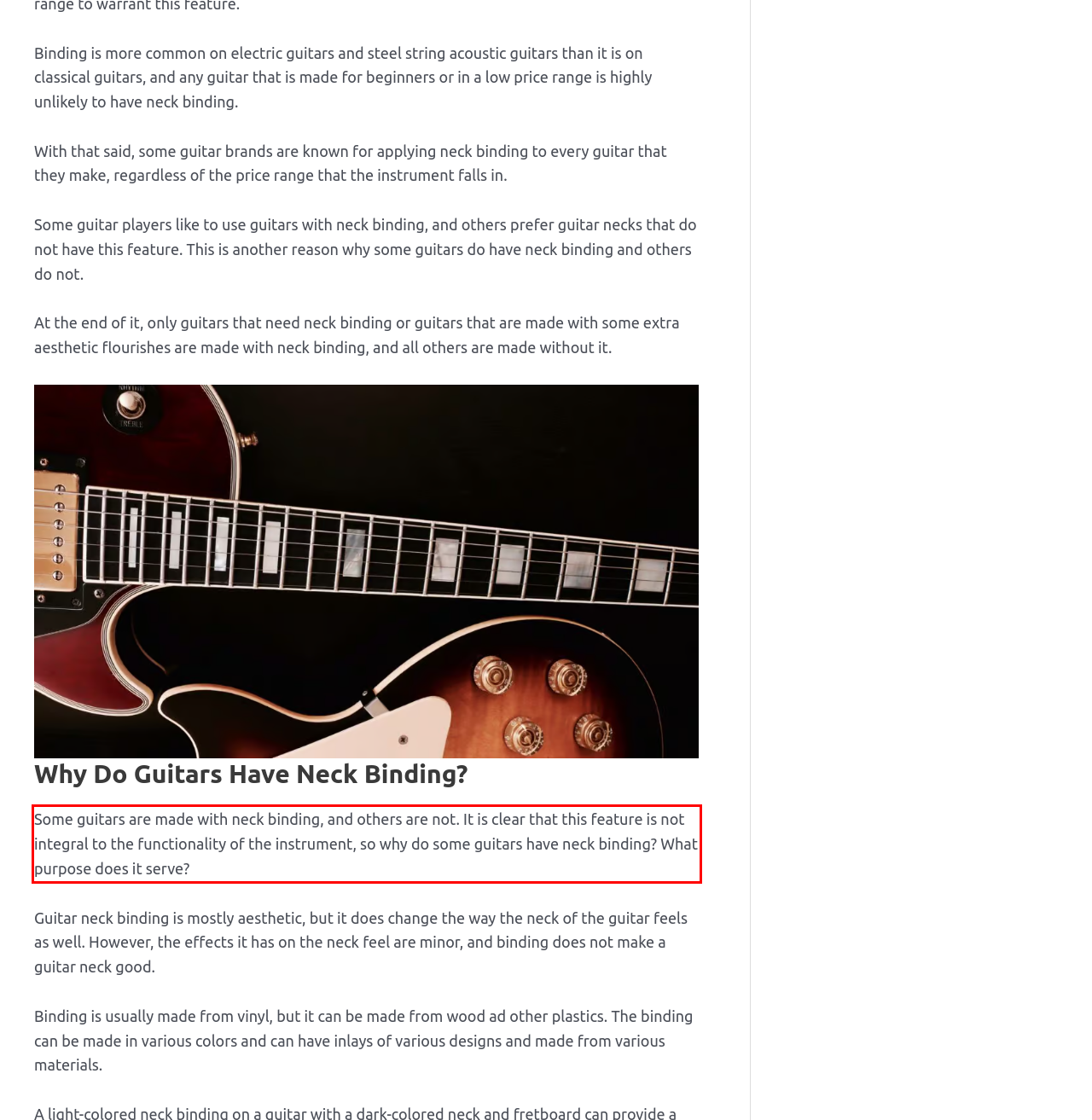Please identify the text within the red rectangular bounding box in the provided webpage screenshot.

Some guitars are made with neck binding, and others are not. It is clear that this feature is not integral to the functionality of the instrument, so why do some guitars have neck binding? What purpose does it serve?